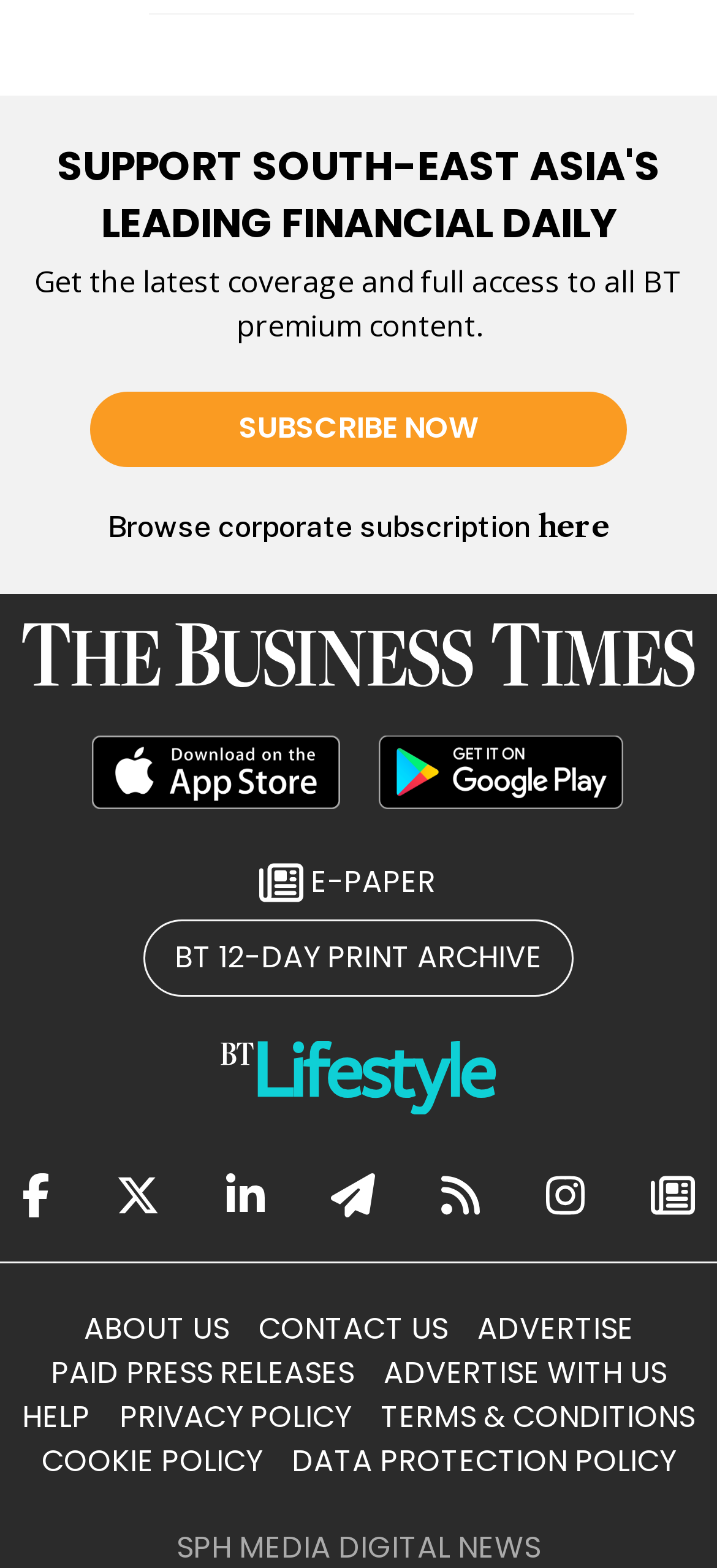Locate the bounding box coordinates of the clickable region necessary to complete the following instruction: "Read the e-paper". Provide the coordinates in the format of four float numbers between 0 and 1, i.e., [left, top, right, bottom].

[0.362, 0.548, 0.608, 0.576]